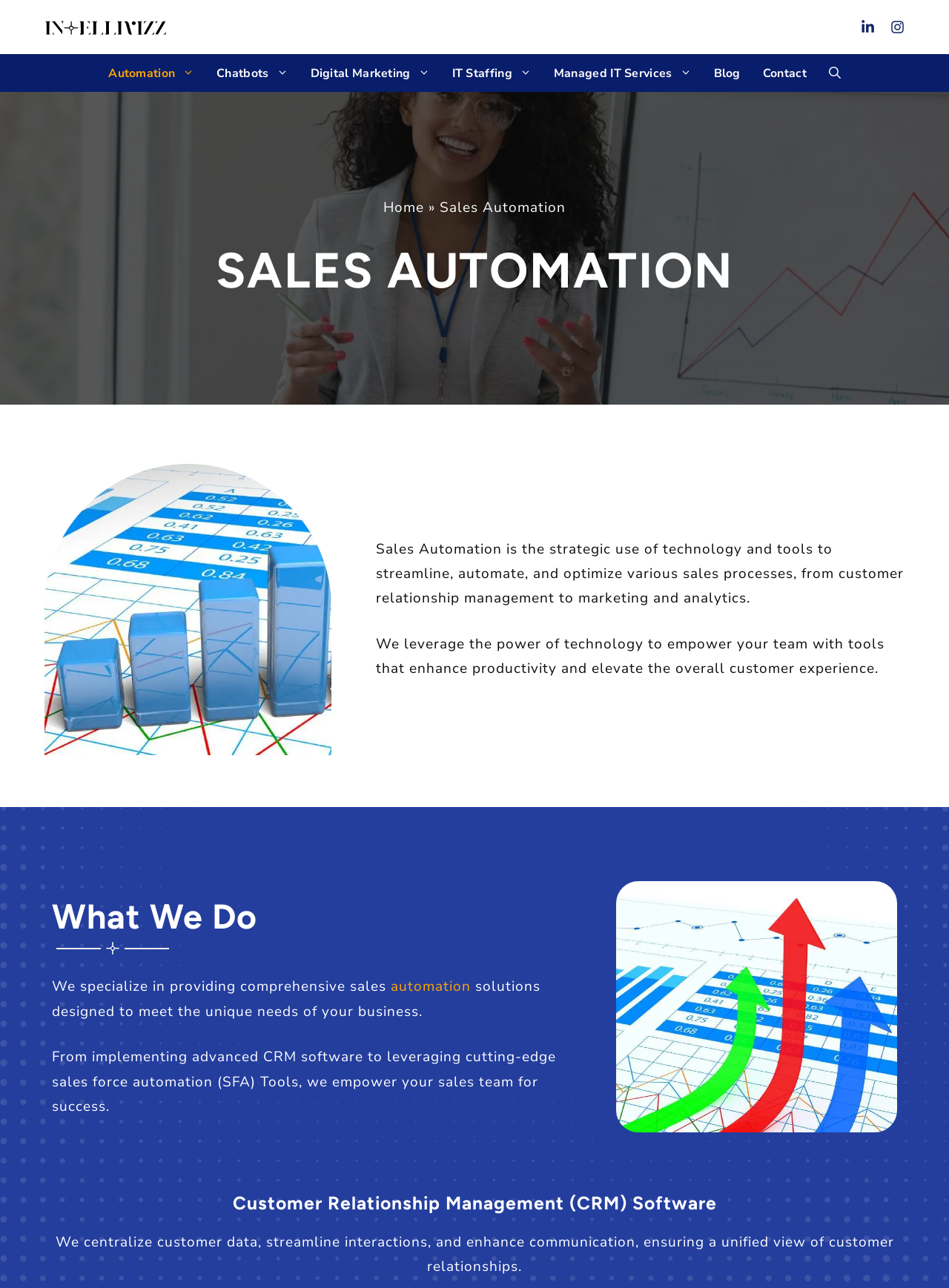Determine the bounding box for the described UI element: "About Us".

None